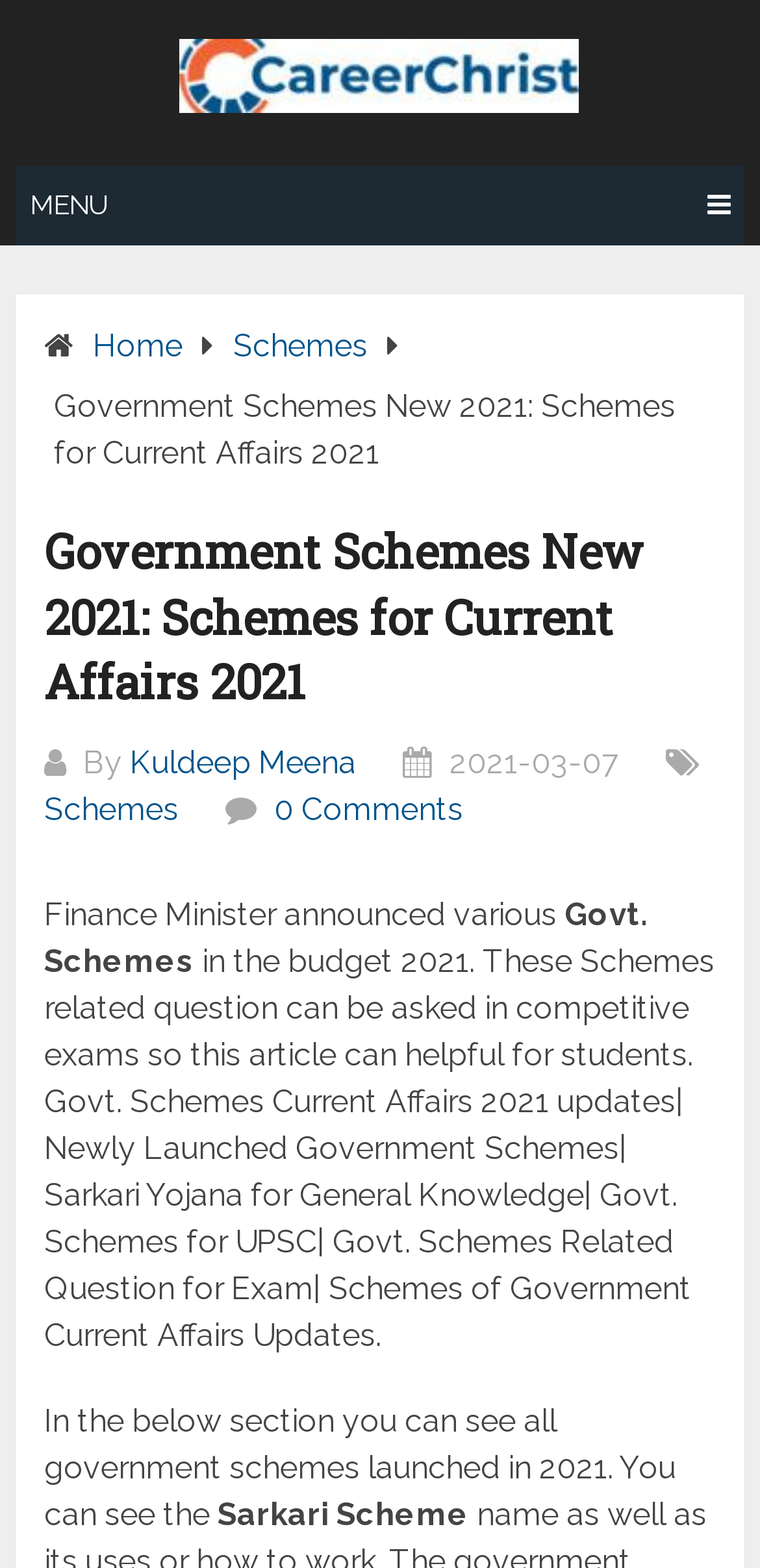Who is the author of the article?
Based on the image, answer the question in a detailed manner.

The author of the article can be found in the section below the main heading, where it says 'By Kuldeep Meena'.